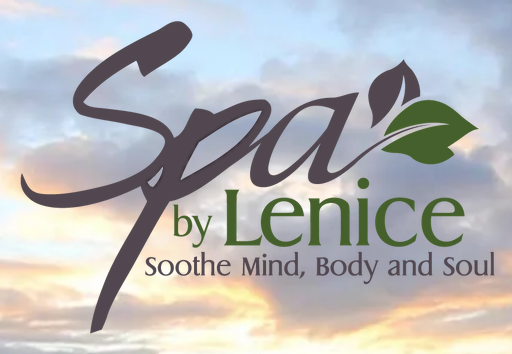Illustrate the scene in the image with a detailed description.

The image features the logo of "Spa by Lenice," presented in an elegant, stylized script. The word "Spa" is prominently displayed in a flowing font, adorned with a leaf motif that suggests a connection to nature and wellness. Beneath "Spa," the phrase "by Lenice" is inscribed in a bold, green font, emphasizing the brand's identity. The tagline "Soothe Mind, Body and Soul" is positioned below in a smaller font, conveying the spa's focus on holistic relaxation and rejuvenation. The background showcases a serene sky, enhancing the tranquil essence of the spa experience. This logo reflects a commitment to promoting wellness in a peaceful, inviting environment.